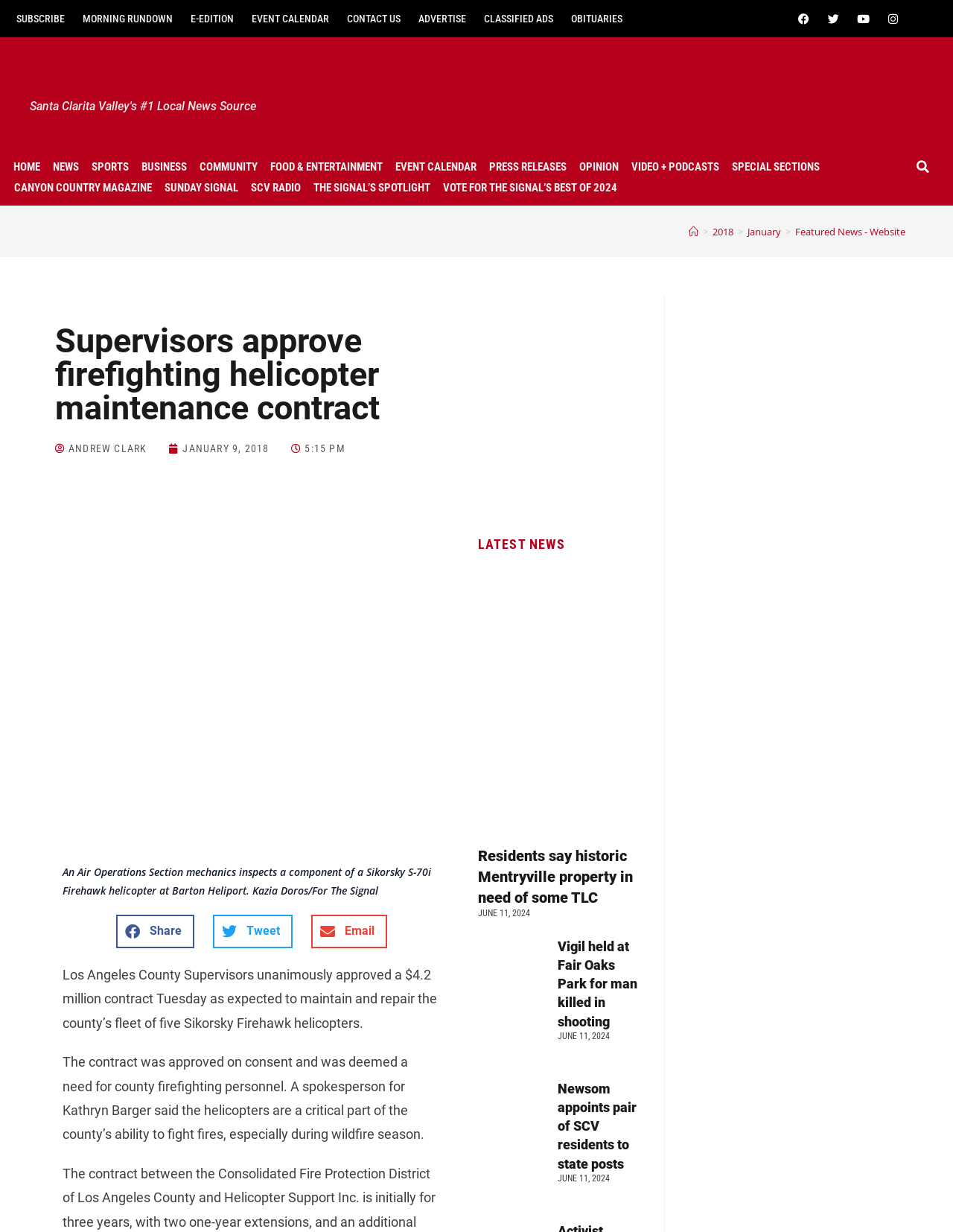Please identify the bounding box coordinates of the area I need to click to accomplish the following instruction: "Check the copyright information".

None